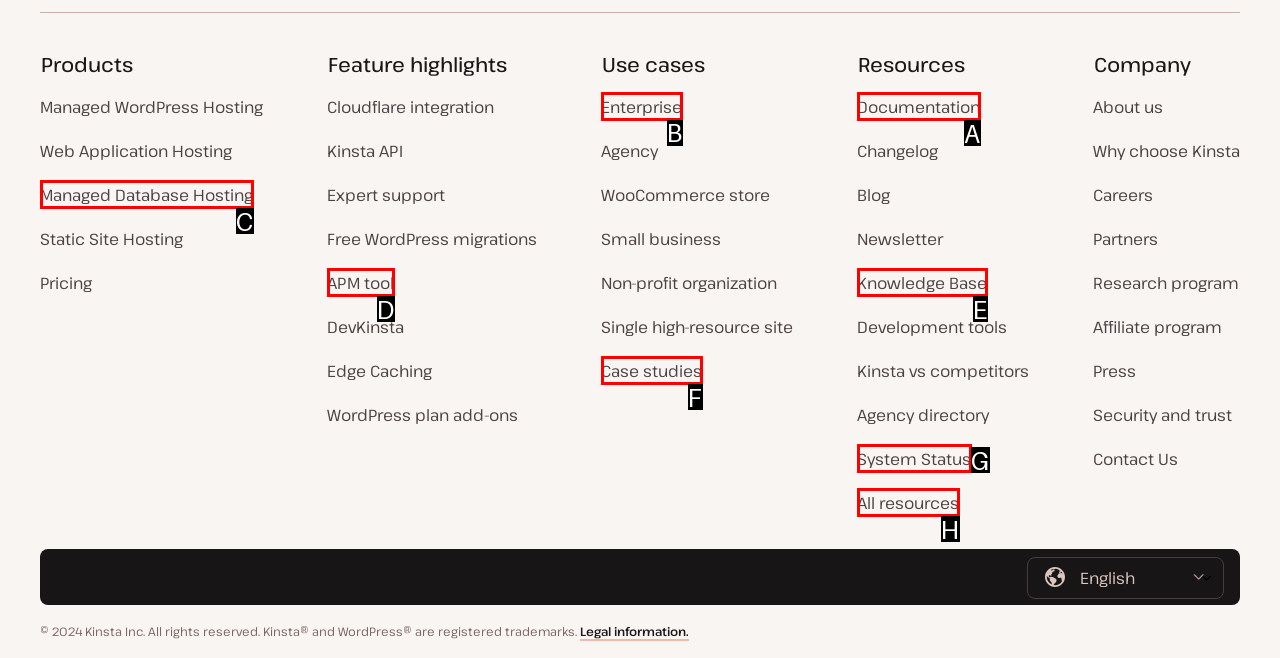Point out the correct UI element to click to carry out this instruction: Learn about Enterprise
Answer with the letter of the chosen option from the provided choices directly.

B